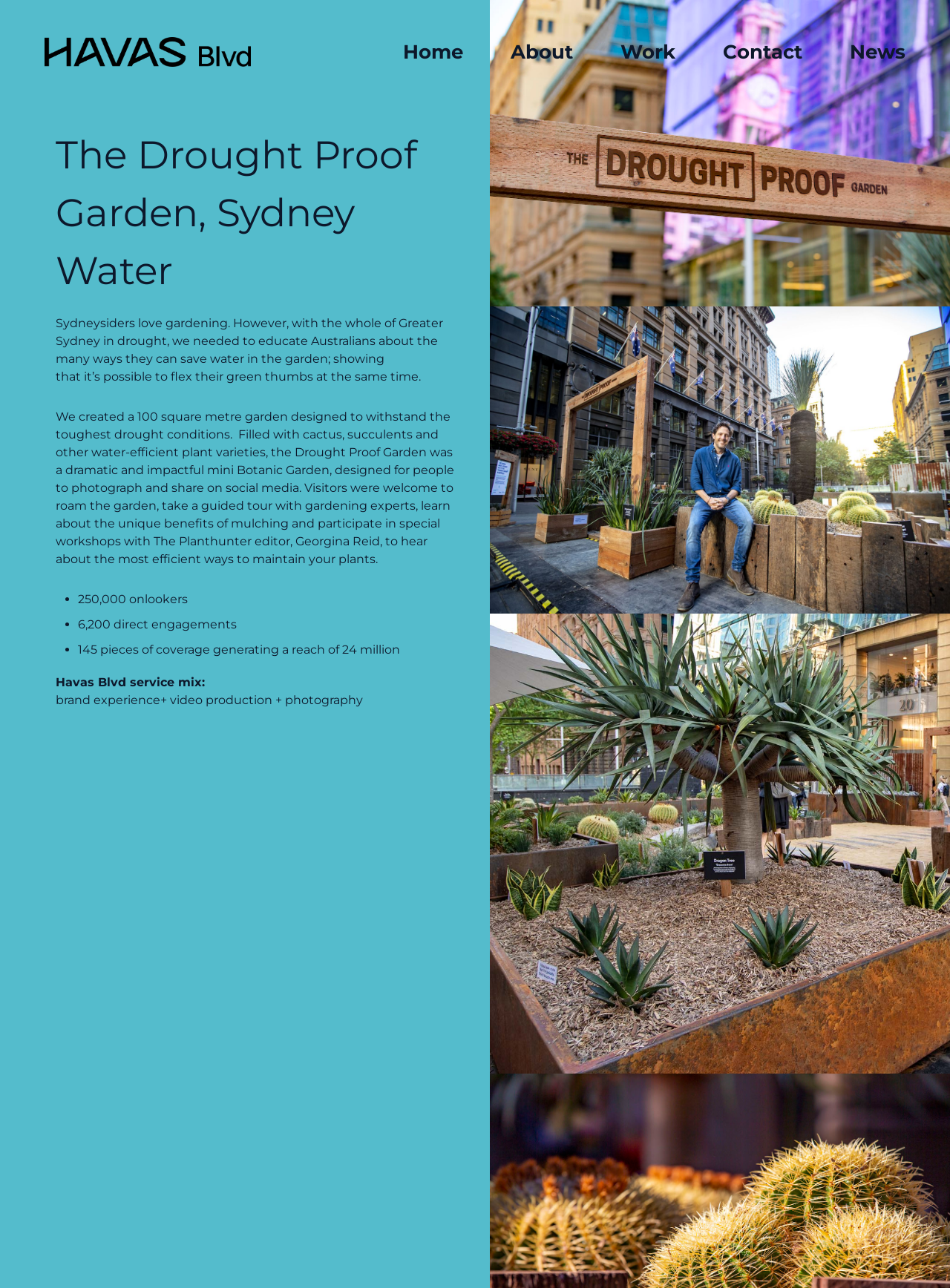Answer the question below using just one word or a short phrase: 
How many direct engagements were there?

6,200